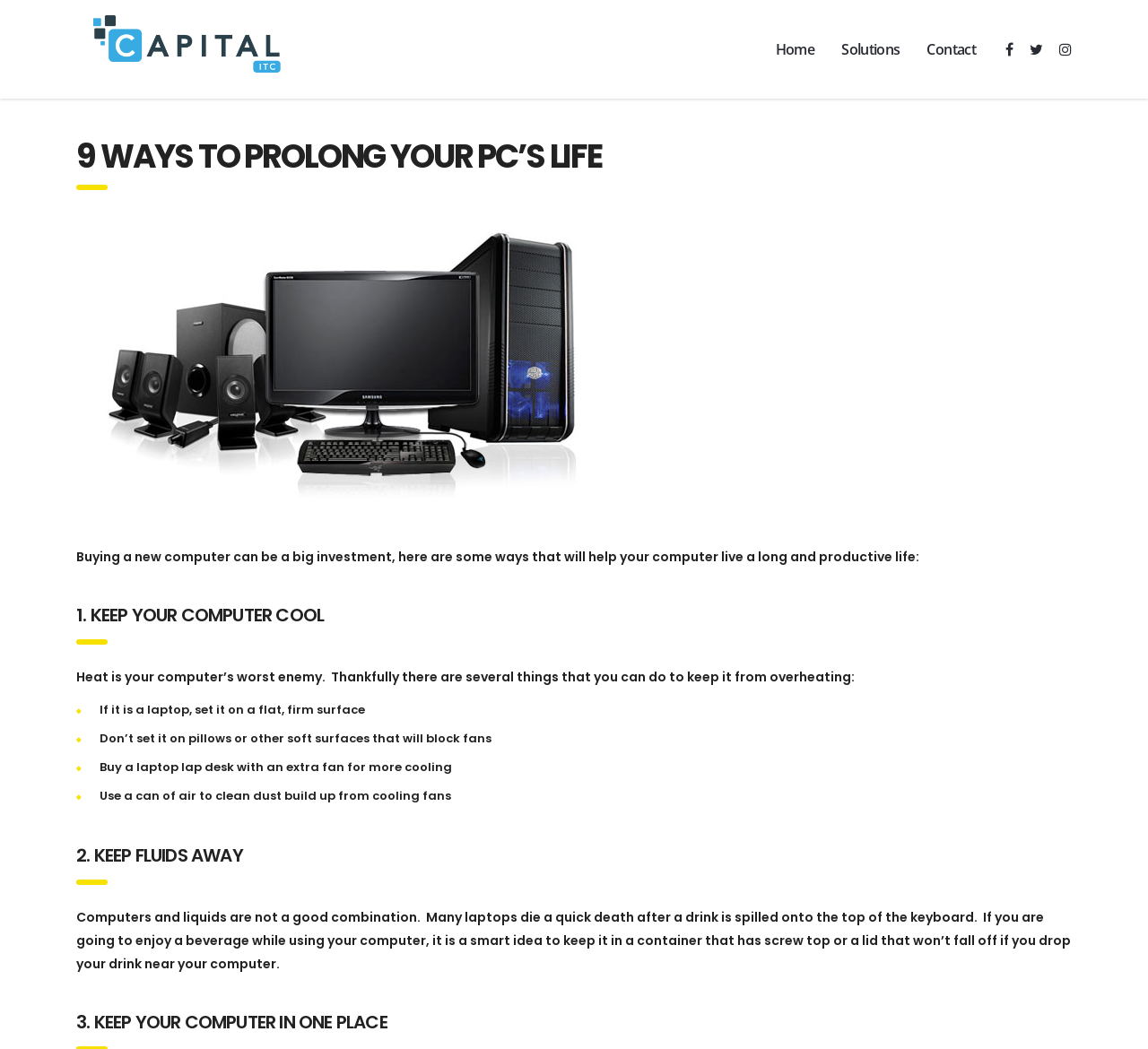Summarize the webpage in an elaborate manner.

This webpage is about 9 ways to prolong the life of a PC, as indicated by the title "9 Ways to Prolong Your PC's Life - Capital ITC South Africa". At the top left corner, there is a link to "Capital ITC South Africa" accompanied by an image with the same name. On the top right corner, there are three social media links represented by icons. Below these icons, there are three main navigation links: "Home", "Solutions", and "Contact", arranged horizontally.

The main content of the webpage is divided into sections, each with a heading and descriptive text. The first section has a heading "9 WAYS TO PROLONG YOUR PC’S LIFE" and features an image of a new computer. Below the image, there is a paragraph of text explaining the importance of taking care of a new computer.

The second section has a heading "1. KEEP YOUR COMPUTER COOL" and provides four tips on how to prevent overheating, including setting the laptop on a flat surface, avoiding soft surfaces, using a laptop lap desk with an extra fan, and cleaning dust from cooling fans.

The third section has a heading "2. KEEP FLUIDS AWAY" and warns against the dangers of liquids damaging computers. It advises users to keep drinks in containers with screw tops or lids to prevent accidents.

Overall, the webpage provides practical tips and advice on how to prolong the life of a PC, with clear headings and concise text.